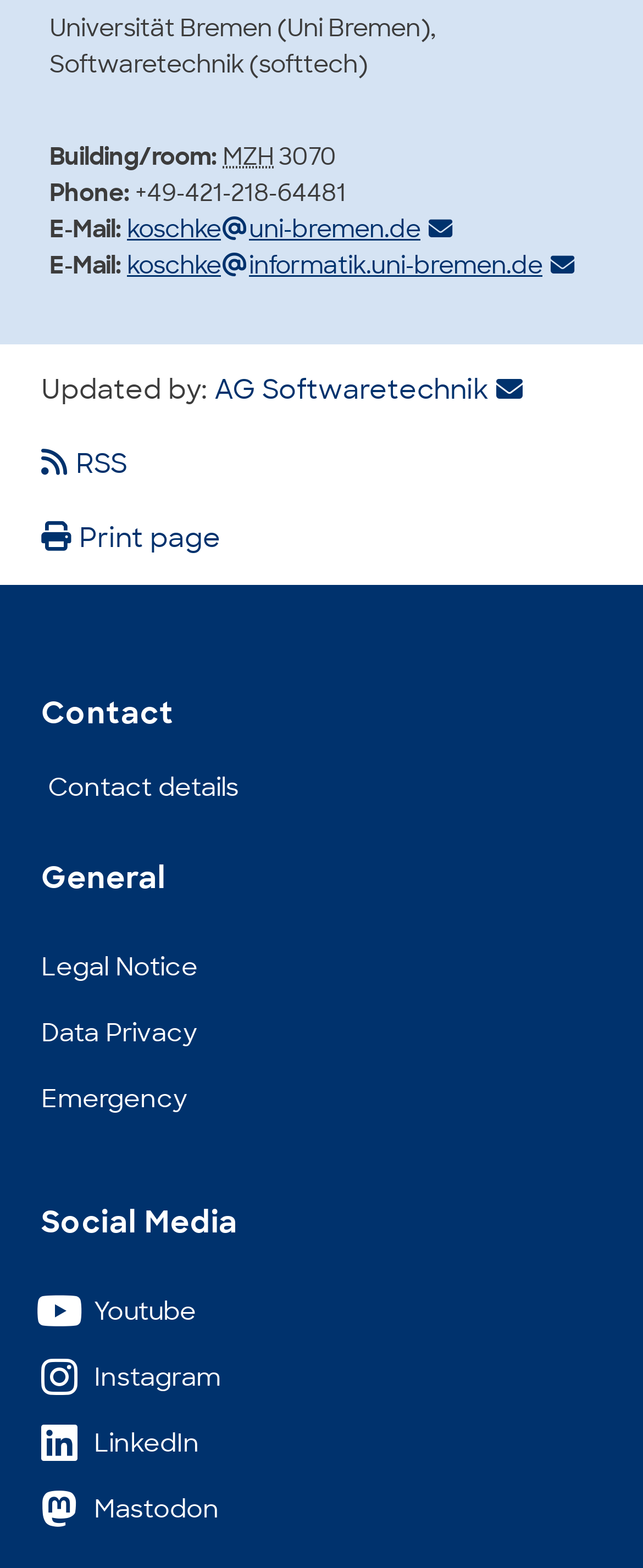What is the copyright year of the webpage?
Refer to the image and provide a detailed answer to the question.

The answer can be found at the bottom of the webpage, where it says '© Universität Bremen 2024'.